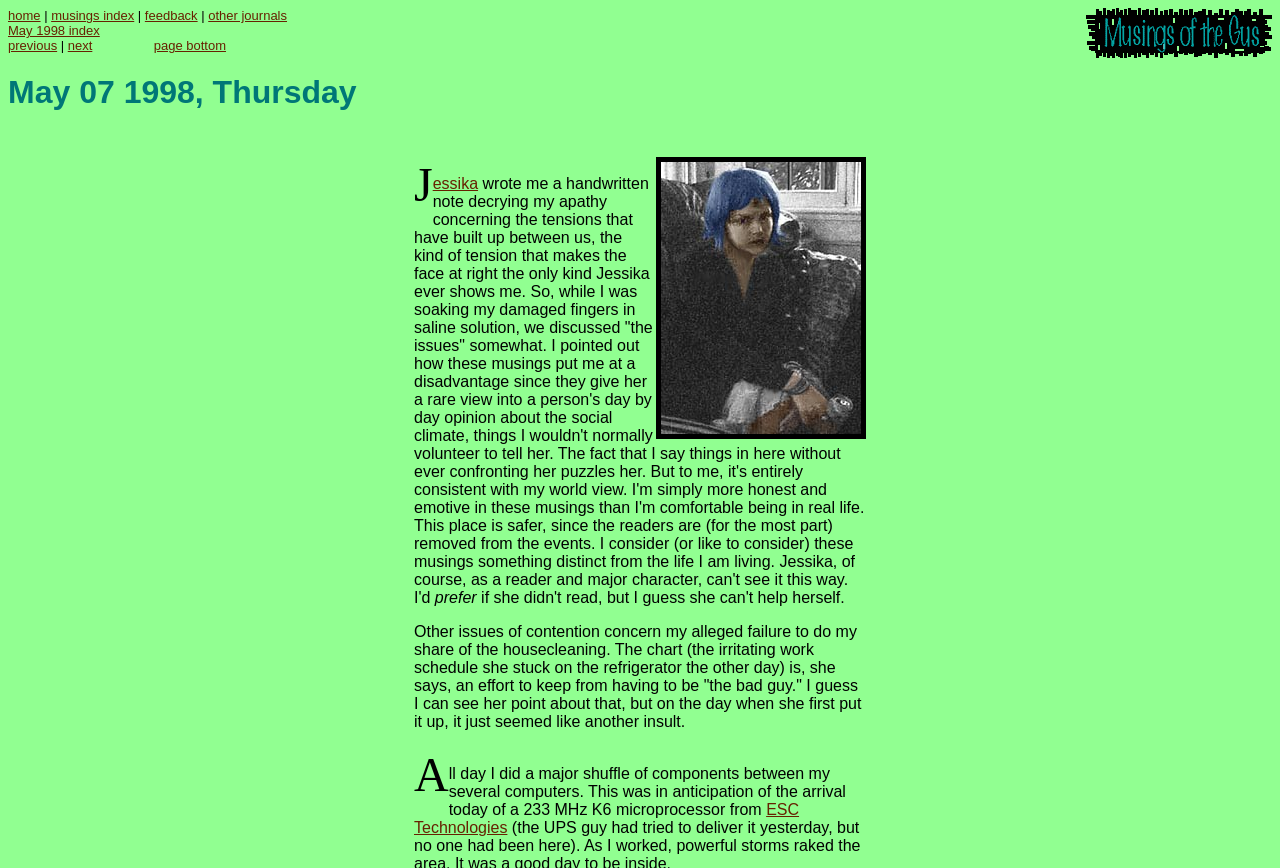Provide the bounding box coordinates of the section that needs to be clicked to accomplish the following instruction: "go to home page."

[0.006, 0.009, 0.032, 0.026]